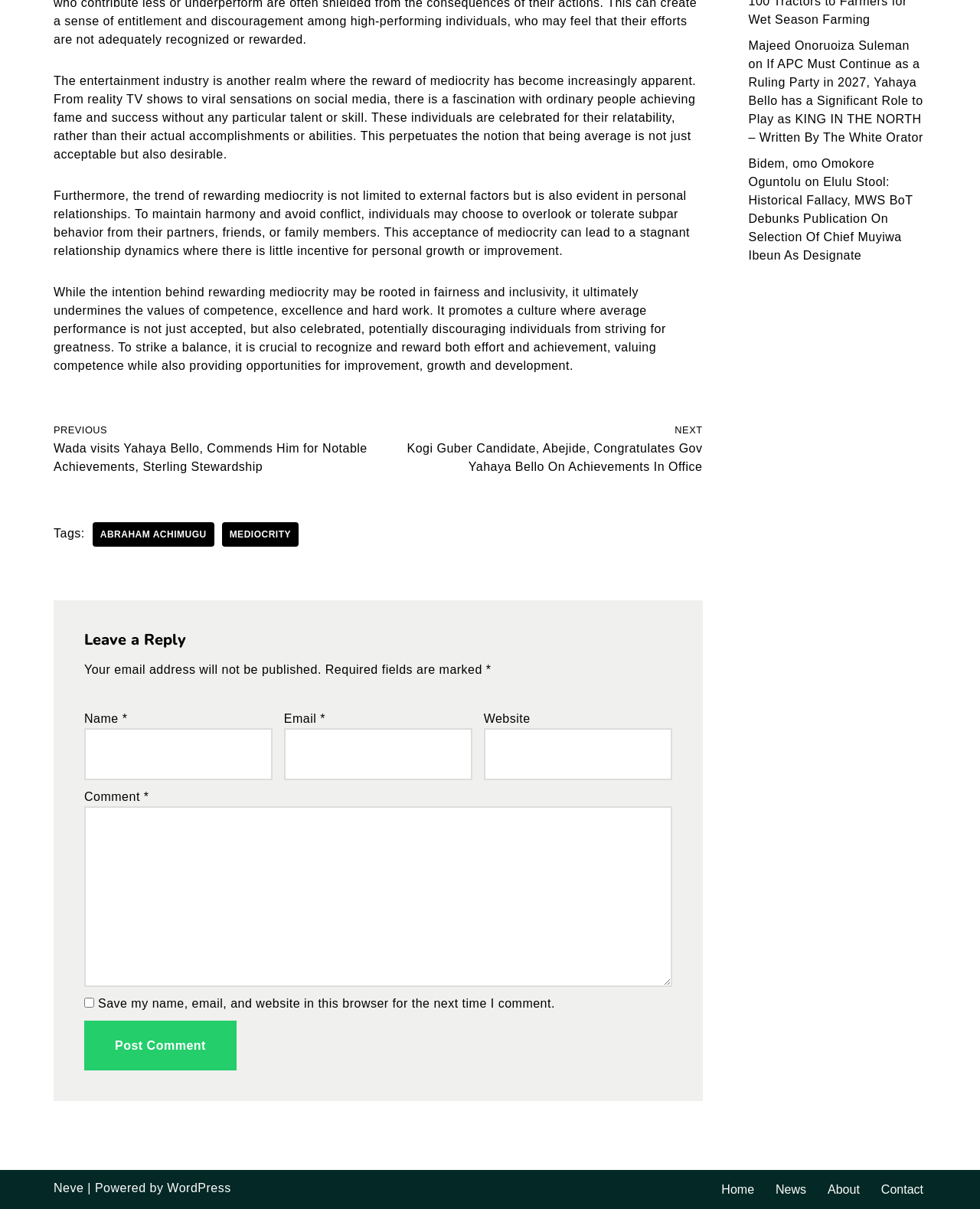What are the main navigation menu items?
Carefully examine the image and provide a detailed answer to the question.

The main navigation menu items can be found at the bottom of the page, which are 'Home', 'News', 'About', and 'Contact'. These are the primary links that allow users to navigate to different sections of the website.